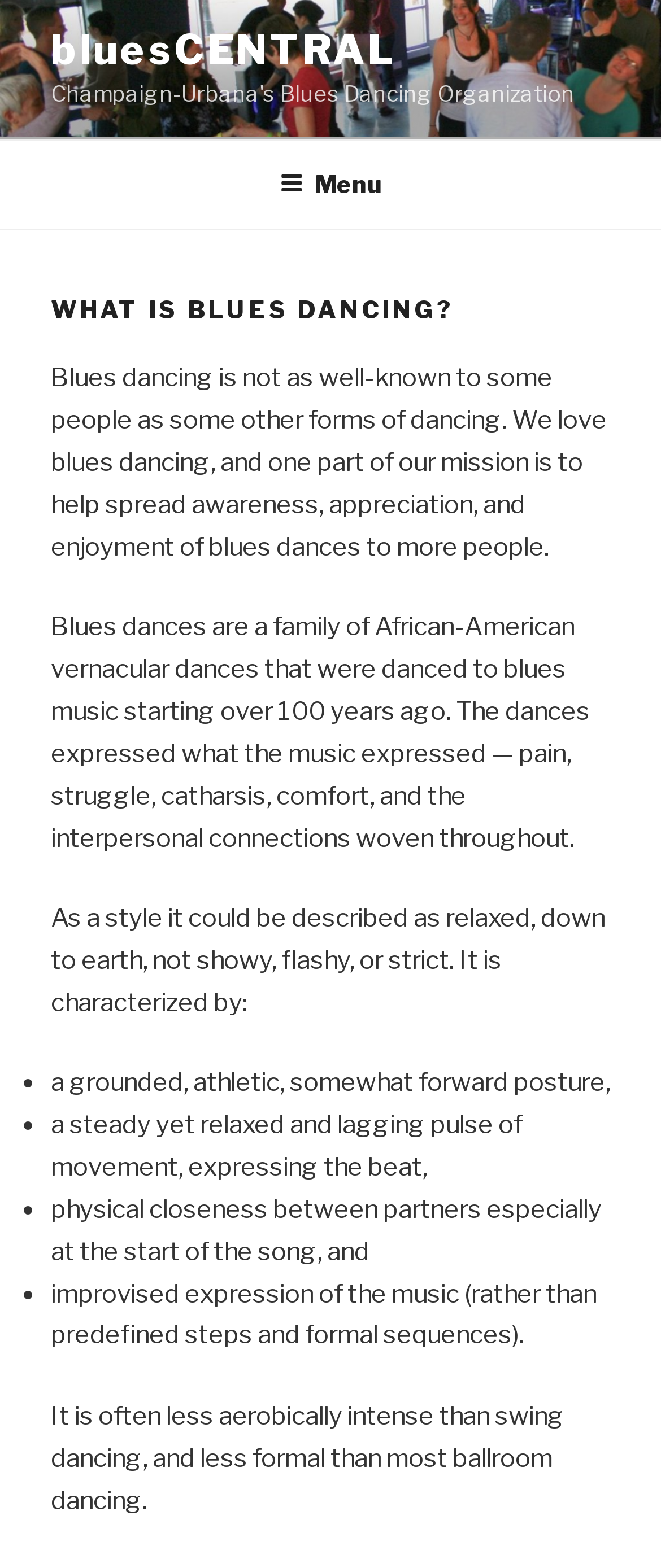Identify the bounding box for the UI element described as: "aria-label="Open menu"". The coordinates should be four float numbers between 0 and 1, i.e., [left, top, right, bottom].

None